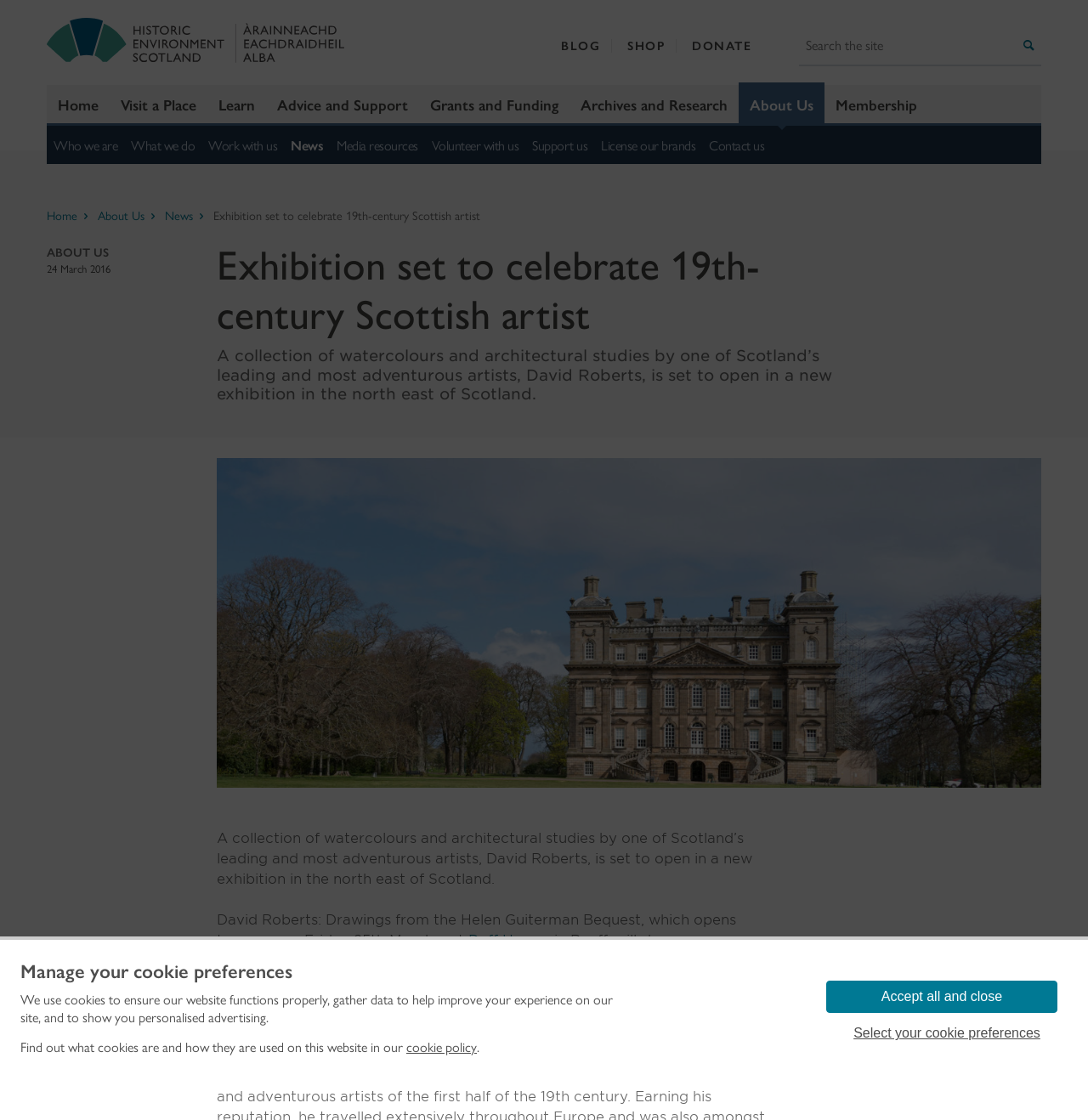Locate the UI element described by Visit a Place and provide its bounding box coordinates. Use the format (top-left x, top-left y, bottom-right x, bottom-right y) with all values as floating point numbers between 0 and 1.

[0.101, 0.076, 0.191, 0.11]